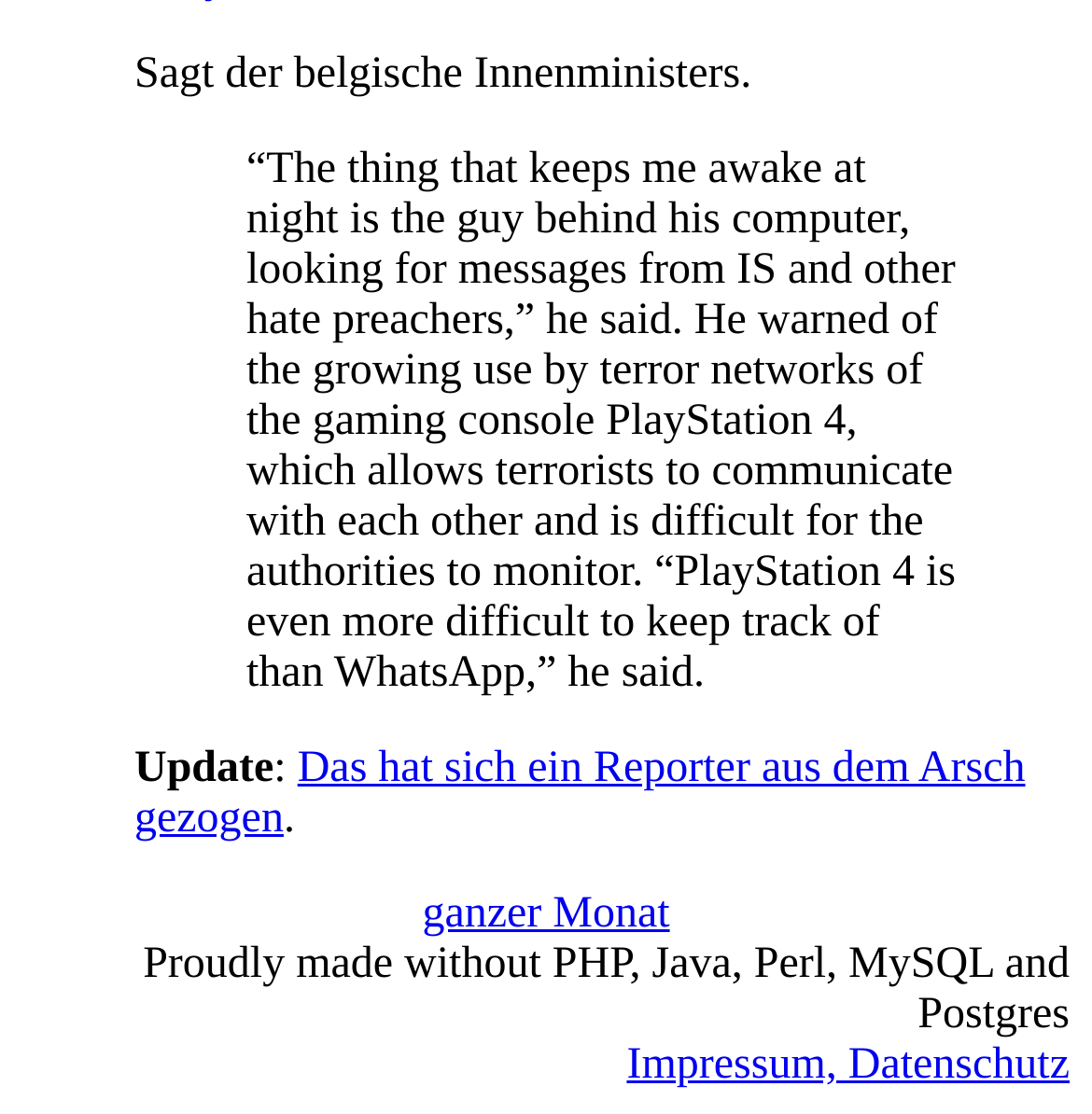Identify the bounding box coordinates for the UI element described by the following text: "Impressum, Datenschutz". Provide the coordinates as four float numbers between 0 and 1, in the format [left, top, right, bottom].

[0.574, 0.935, 0.979, 0.978]